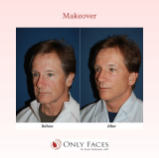What is the location of Dr. Sean Freeman's practice?
Please look at the screenshot and answer in one word or a short phrase.

Charlotte, NC